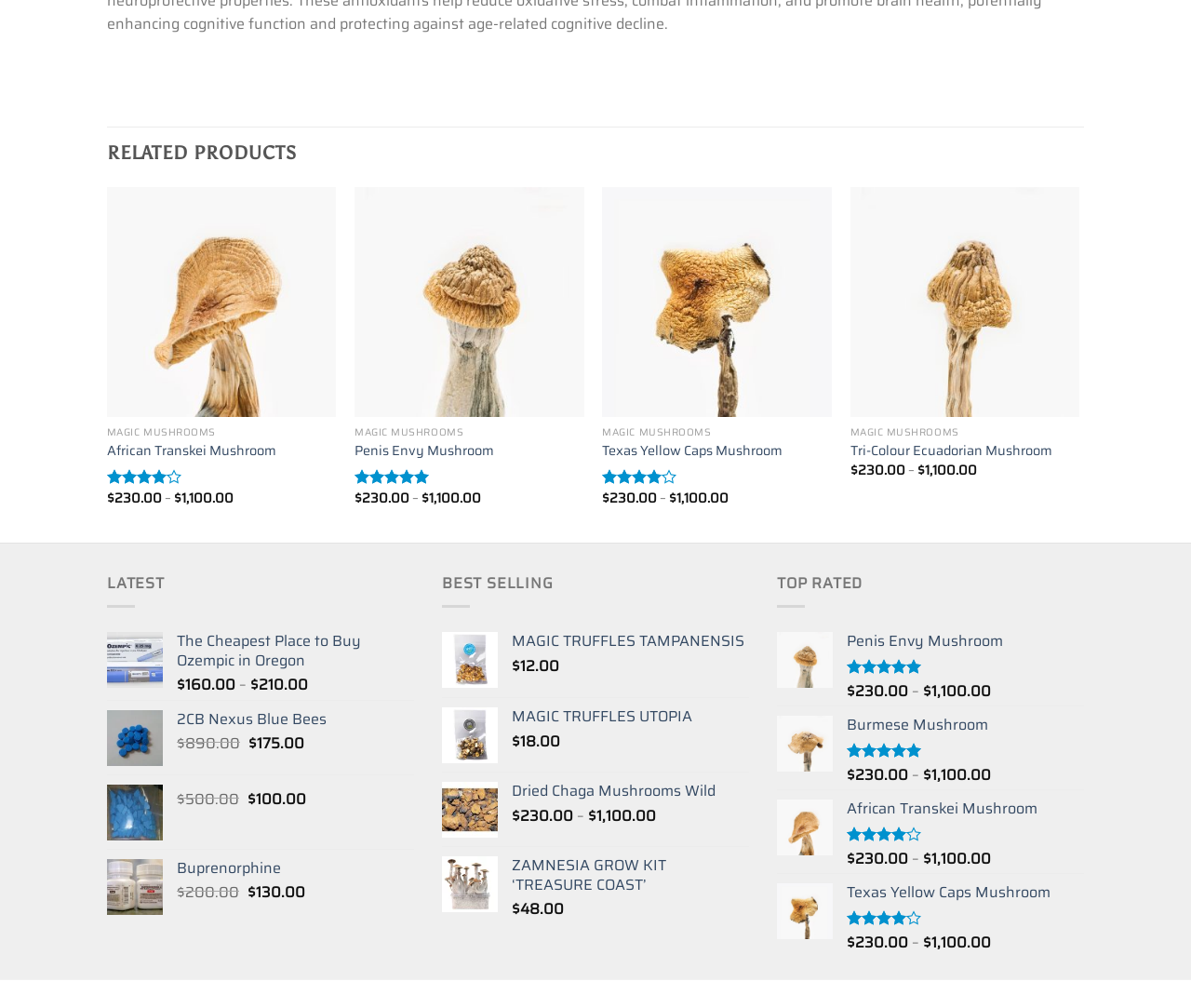Provide the bounding box coordinates for the UI element described in this sentence: "Buprenorphine". The coordinates should be four float values between 0 and 1, i.e., [left, top, right, bottom].

[0.148, 0.852, 0.348, 0.871]